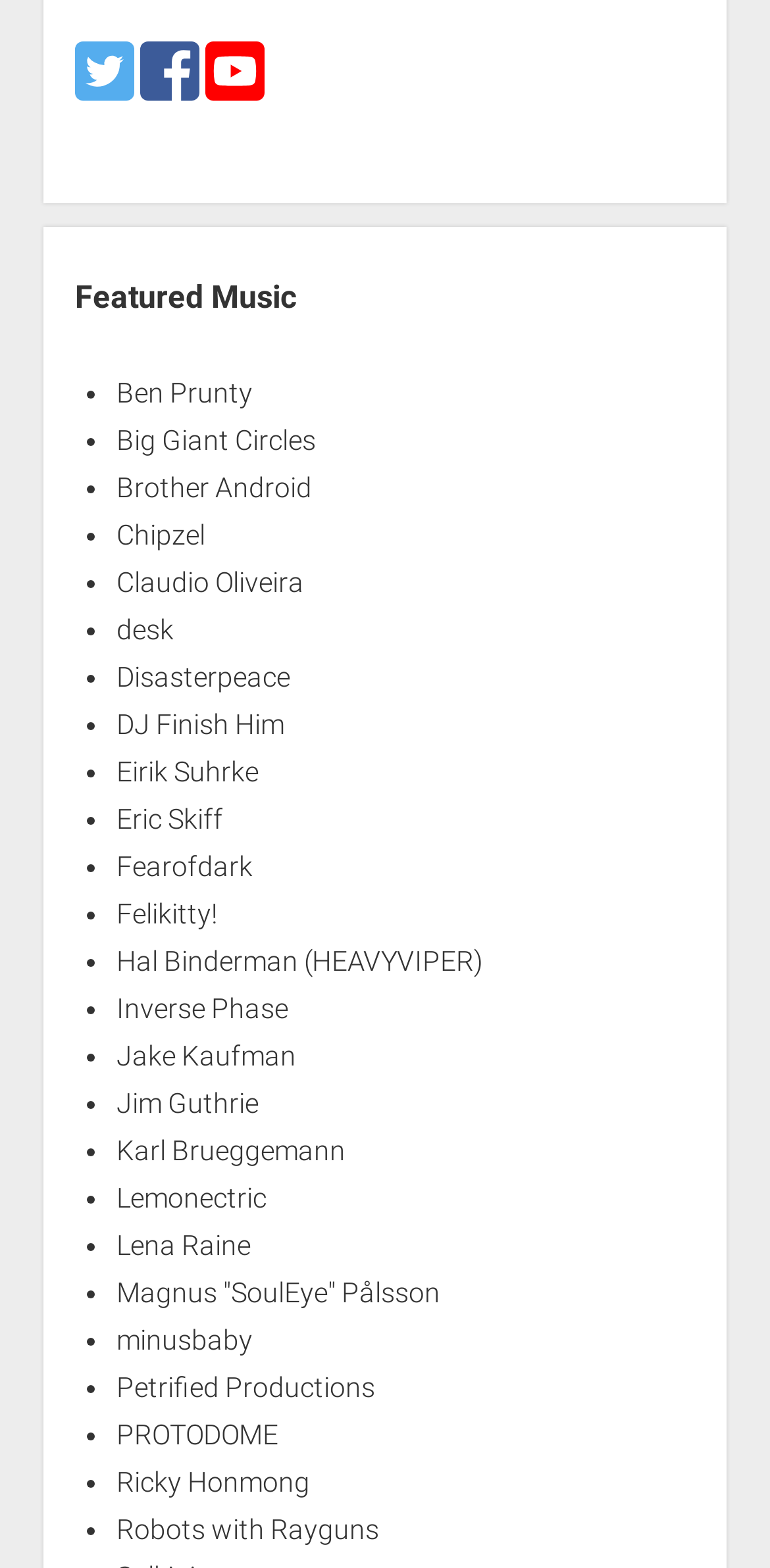Determine the bounding box coordinates of the clickable area required to perform the following instruction: "View music by Big Giant Circles". The coordinates should be represented as four float numbers between 0 and 1: [left, top, right, bottom].

[0.151, 0.27, 0.41, 0.29]